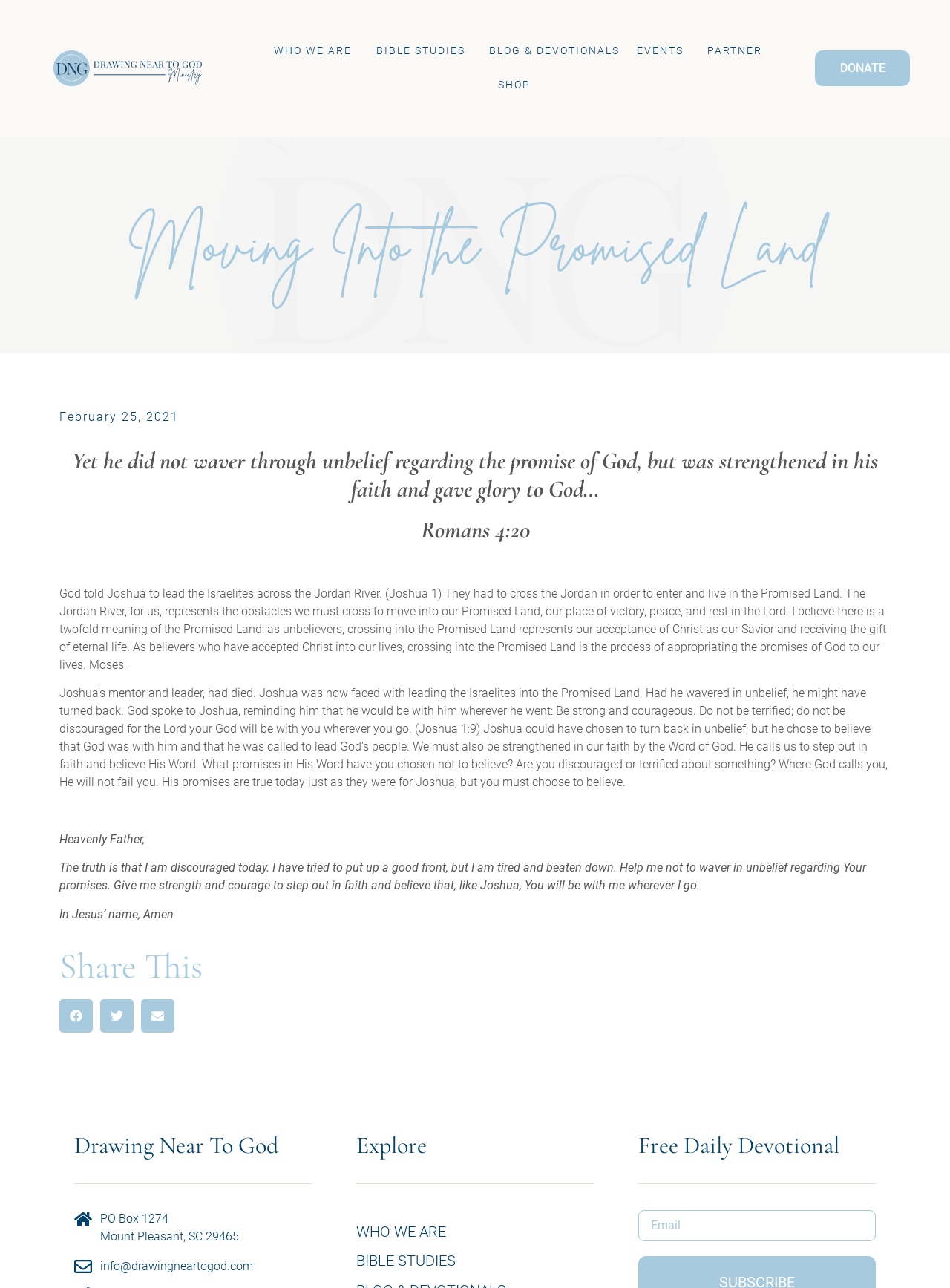Describe the webpage meticulously, covering all significant aspects.

This webpage is about a Christian devotional and Bible study resource called "Drawing Near to God". At the top, there is a navigation menu with links to "WHO WE ARE", "BIBLE STUDIES", "BLOG & DEVOTIONALS", "EVENTS", "PARTNER", and "SHOP". On the right side of the navigation menu, there is a "DONATE" link.

Below the navigation menu, there is a heading that reads "Moving Into the Promised Land" followed by a subheading that quotes Romans 4:20. The main content of the page is a devotional article that discusses the story of Joshua leading the Israelites into the Promised Land and the importance of having faith in God's promises. The article is divided into several paragraphs, with a prayer at the end.

To the right of the article, there is a section that allows users to share the devotional on Facebook, Twitter, or via email. Below this section, there is a heading that reads "Drawing Near To God" followed by the organization's address and contact information.

At the bottom of the page, there are two columns. The left column has a heading that reads "Explore" and the right column has a heading that reads "Free Daily Devotional" with a textbox to input an email address to receive the devotional.